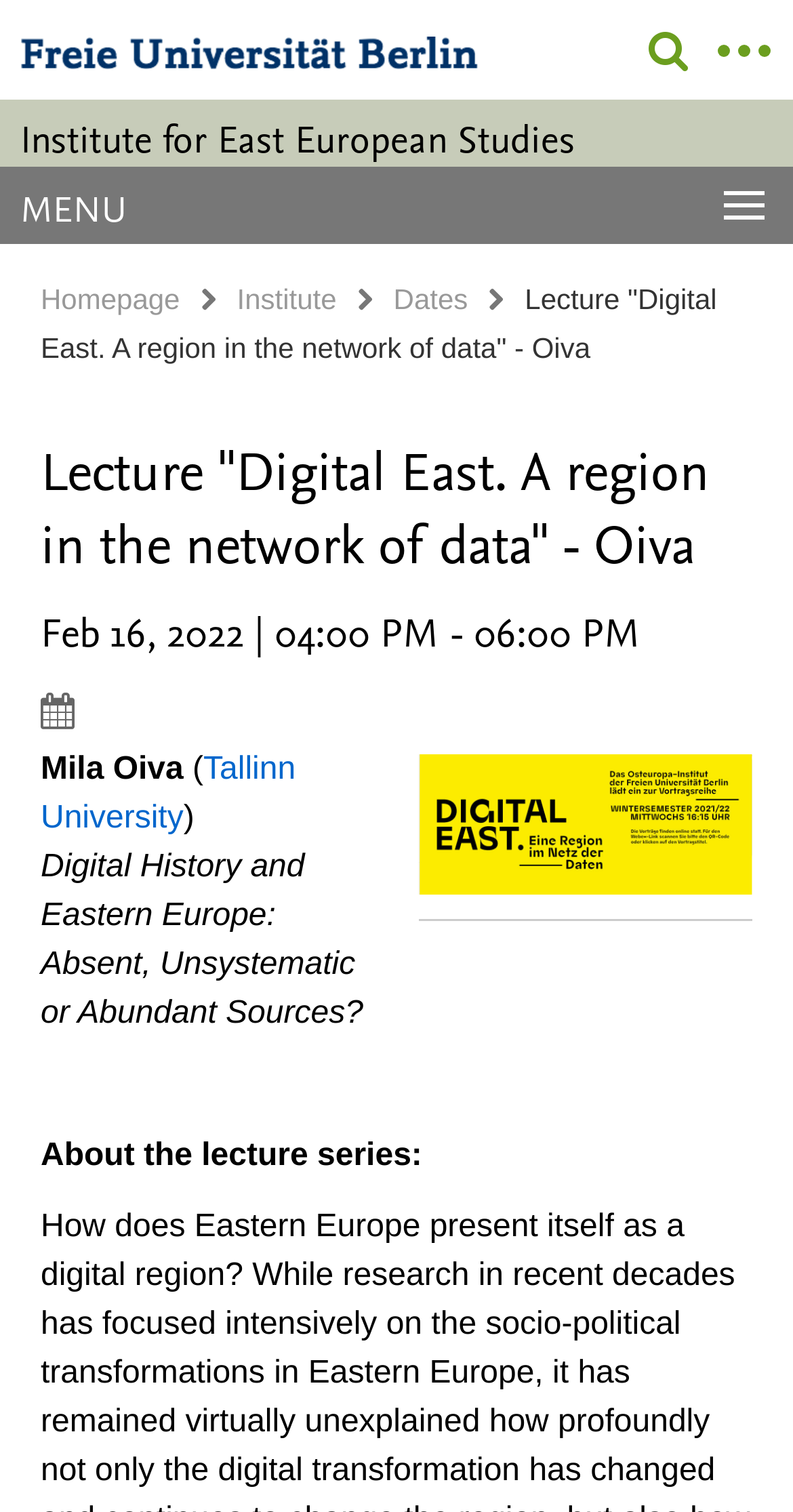What is the name of the institute?
Please provide a single word or phrase answer based on the image.

Institute for East European Studies